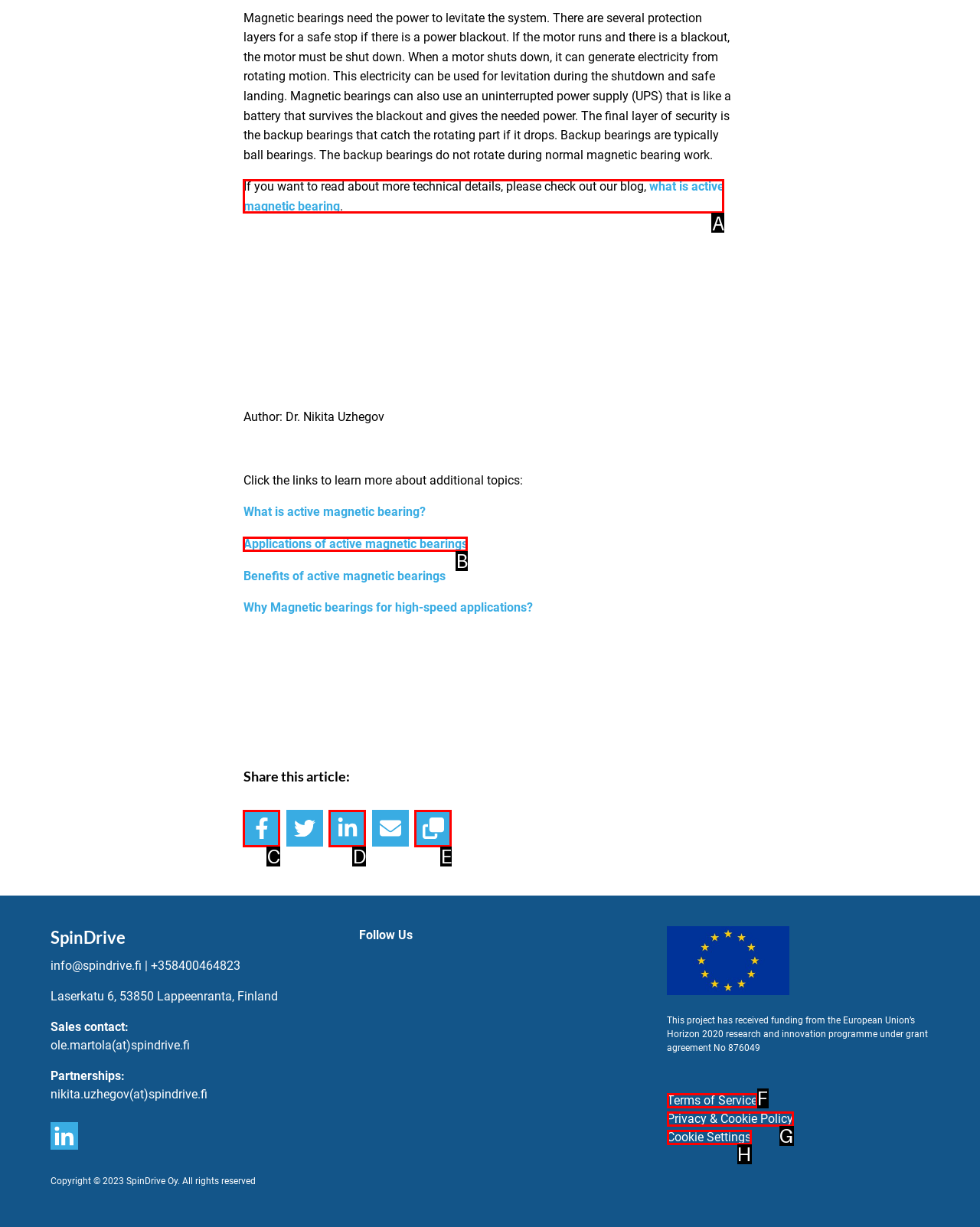Identify the letter of the option that should be selected to accomplish the following task: View terms of service. Provide the letter directly.

F